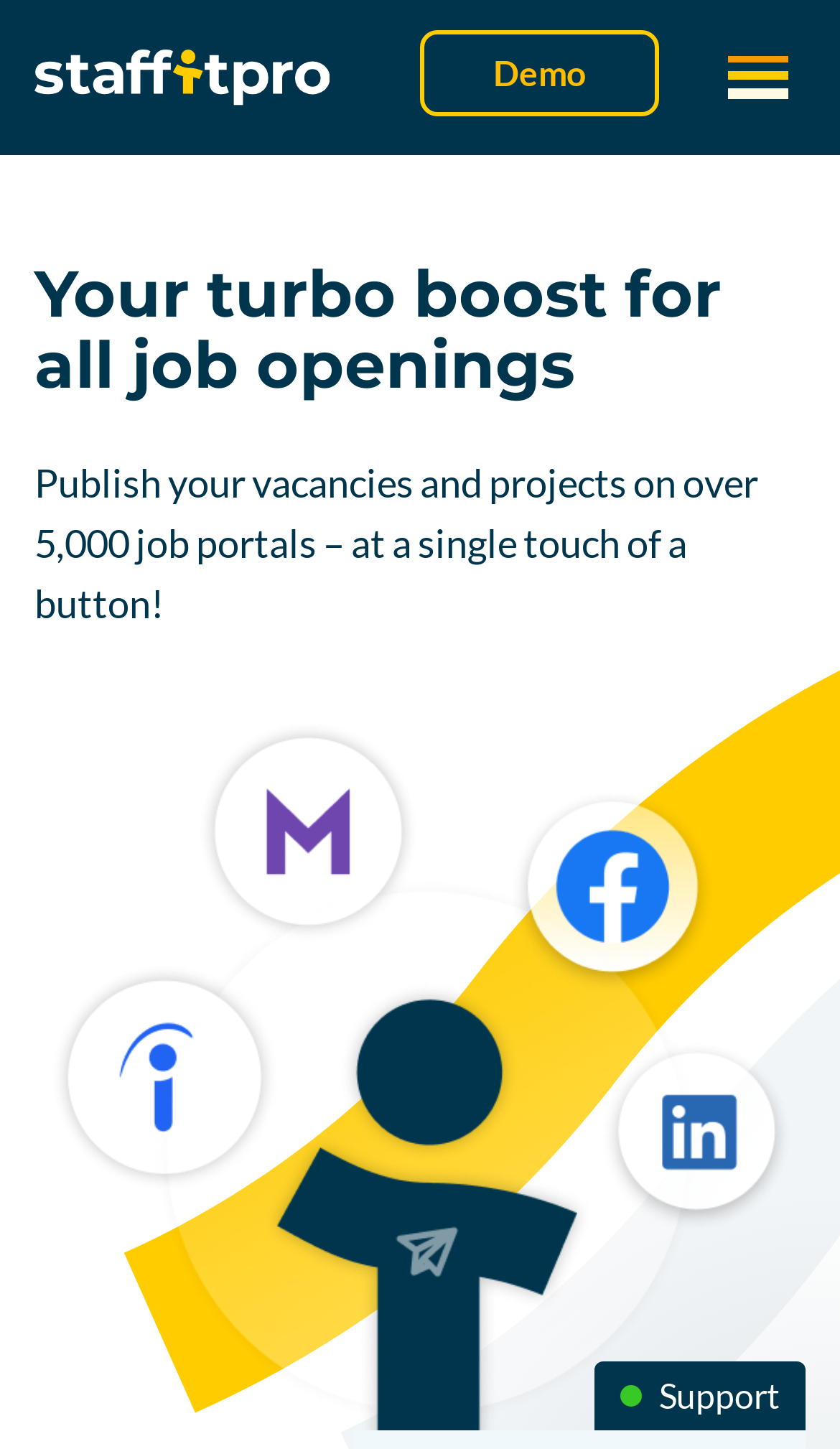Provide an in-depth caption for the elements present on the webpage.

The webpage is titled "Multiposting" and has a prominent heading that reads "Your turbo boost for all job openings". Below this heading, there is a descriptive paragraph that explains the service, stating "Publish your vacancies and projects on over 5,000 job portals – at a single touch of a button!".

At the top-left corner of the page, there is a link with an accompanying image, although the image is not described. To the right of this, there is a "Demo" link. On the top-right corner, there is an unnamed button.

At the bottom of the page, there is a "Support" button, positioned at the right corner. Overall, the page has a total of three buttons and two links, with a focus on promoting the Multiposting service.